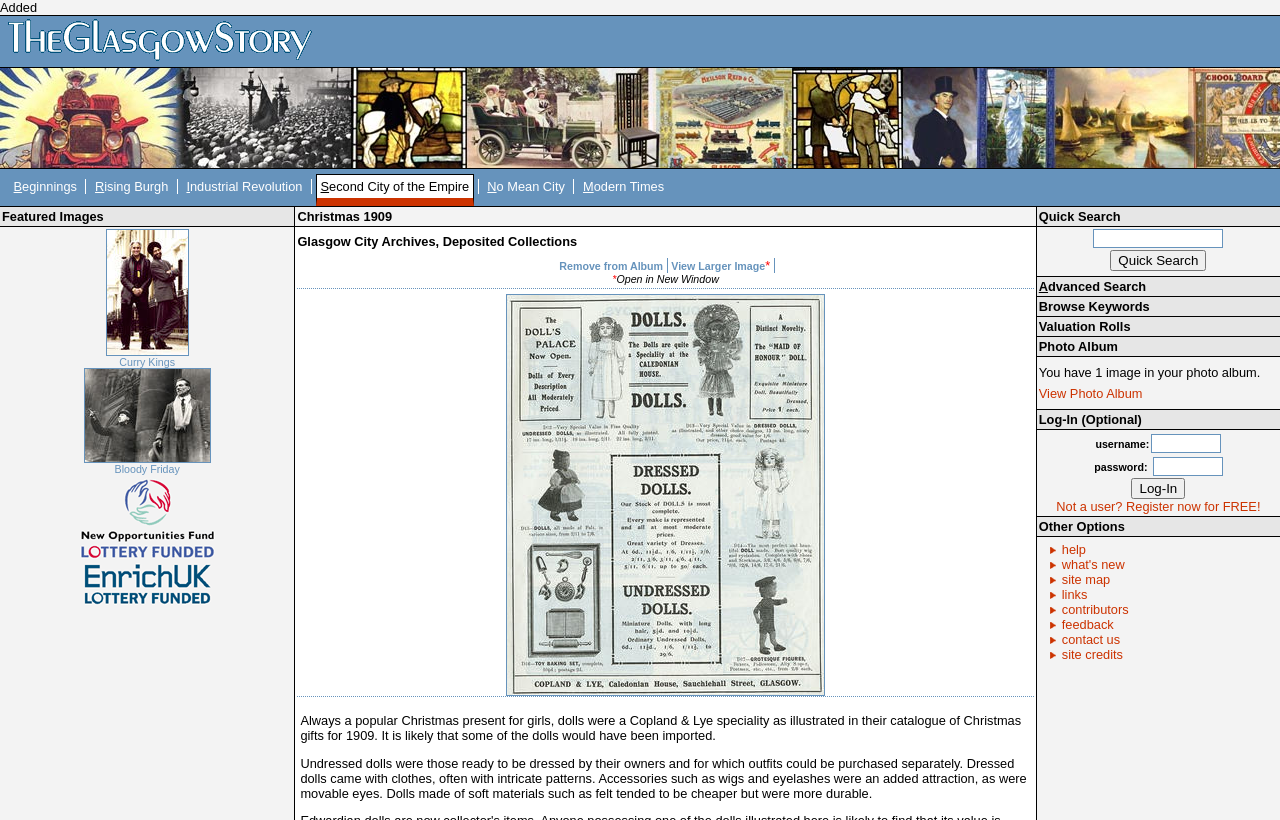Please identify the bounding box coordinates of the element that needs to be clicked to perform the following instruction: "View the larger image of 'Christmas 1909'".

[0.524, 0.317, 0.598, 0.332]